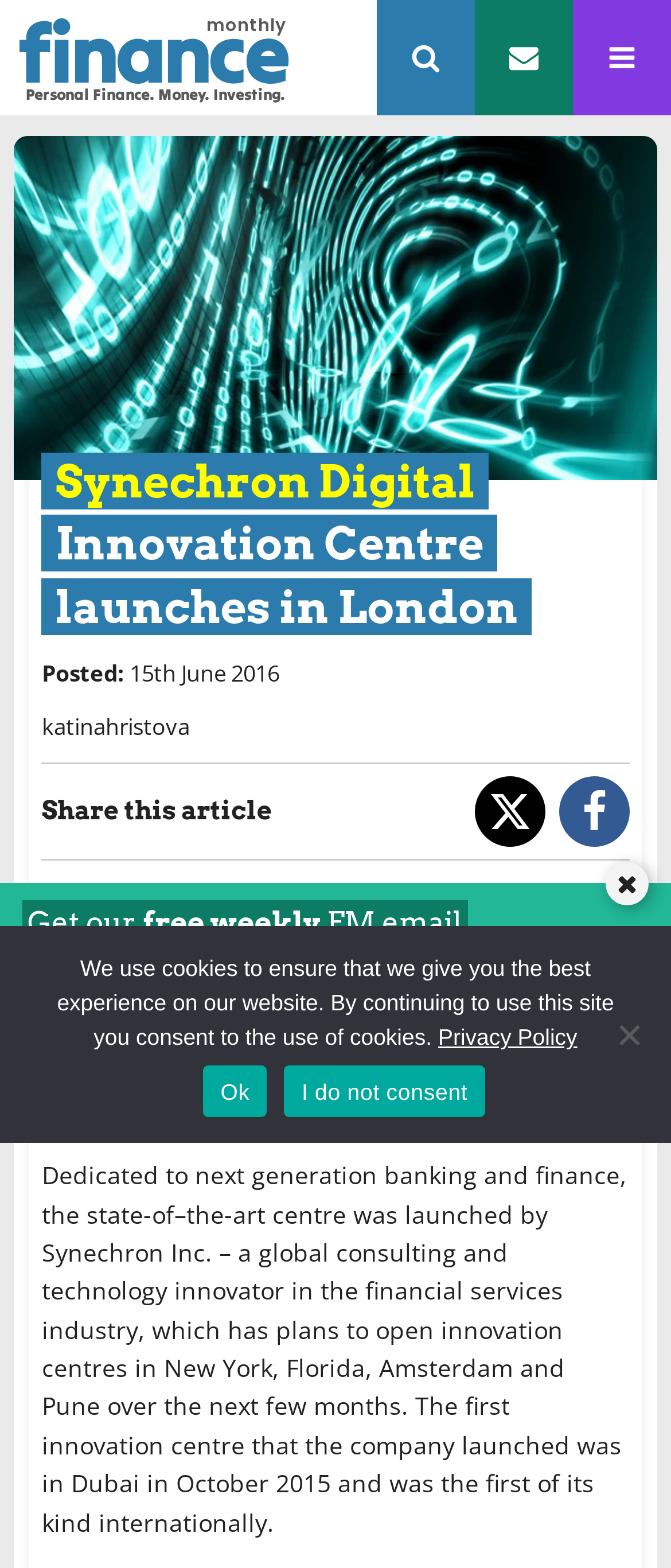What is the name of the innovation centre launched in London?
Based on the screenshot, respond with a single word or phrase.

Synechron Digital Innovation Centre